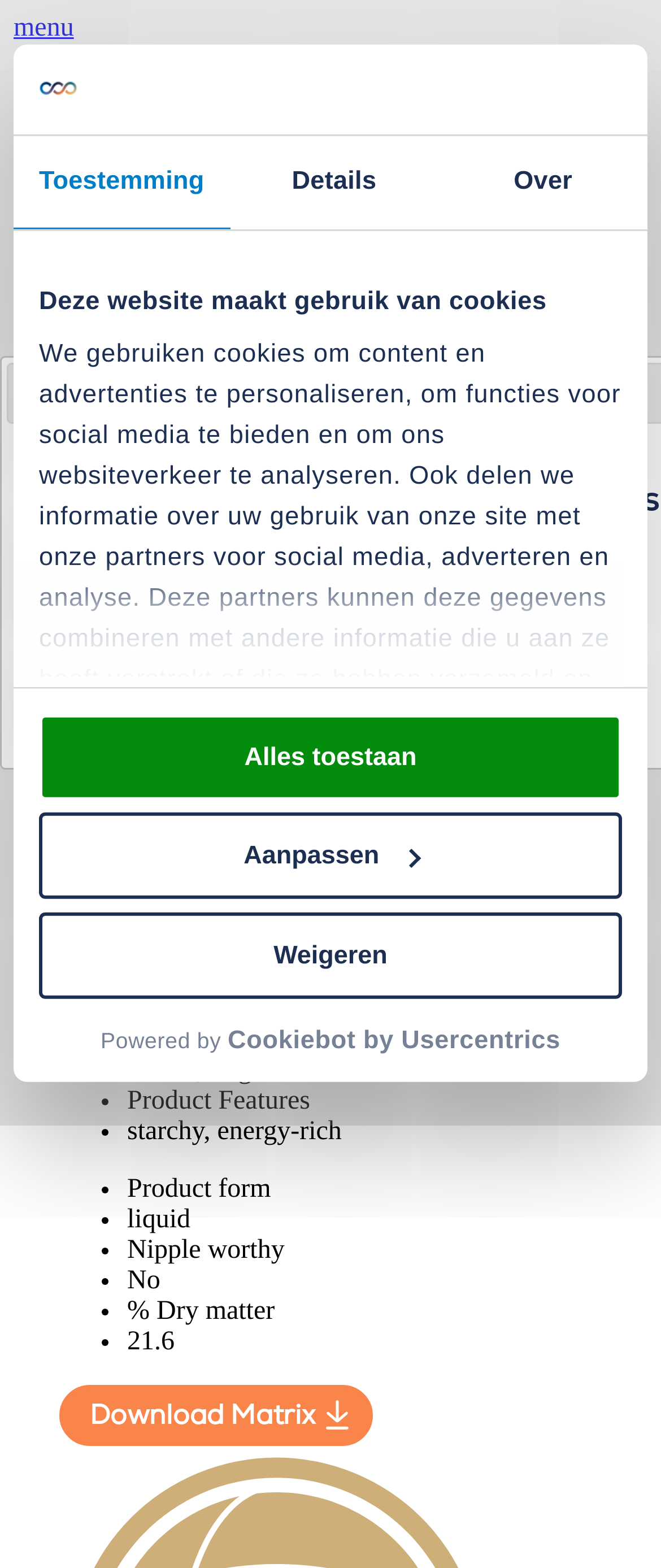What is the product category of Mashed potatoes liquid?
Please provide a detailed answer to the question.

I found the answer by looking at the list of product features and categories, where it is stated that the product category is 'Potato, Vegetables and fruit'.